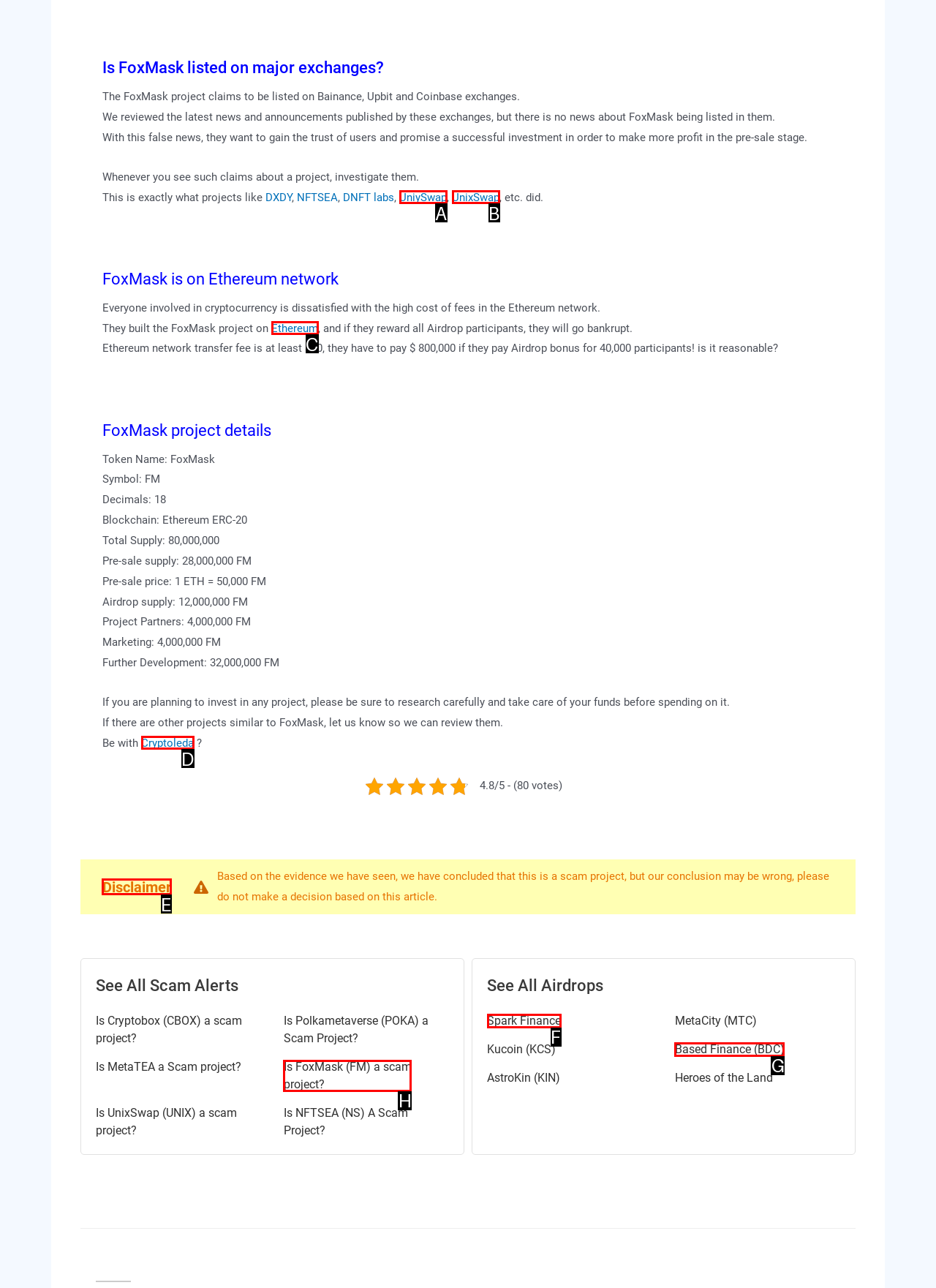Identify which HTML element should be clicked to fulfill this instruction: Read the disclaimer Reply with the correct option's letter.

E